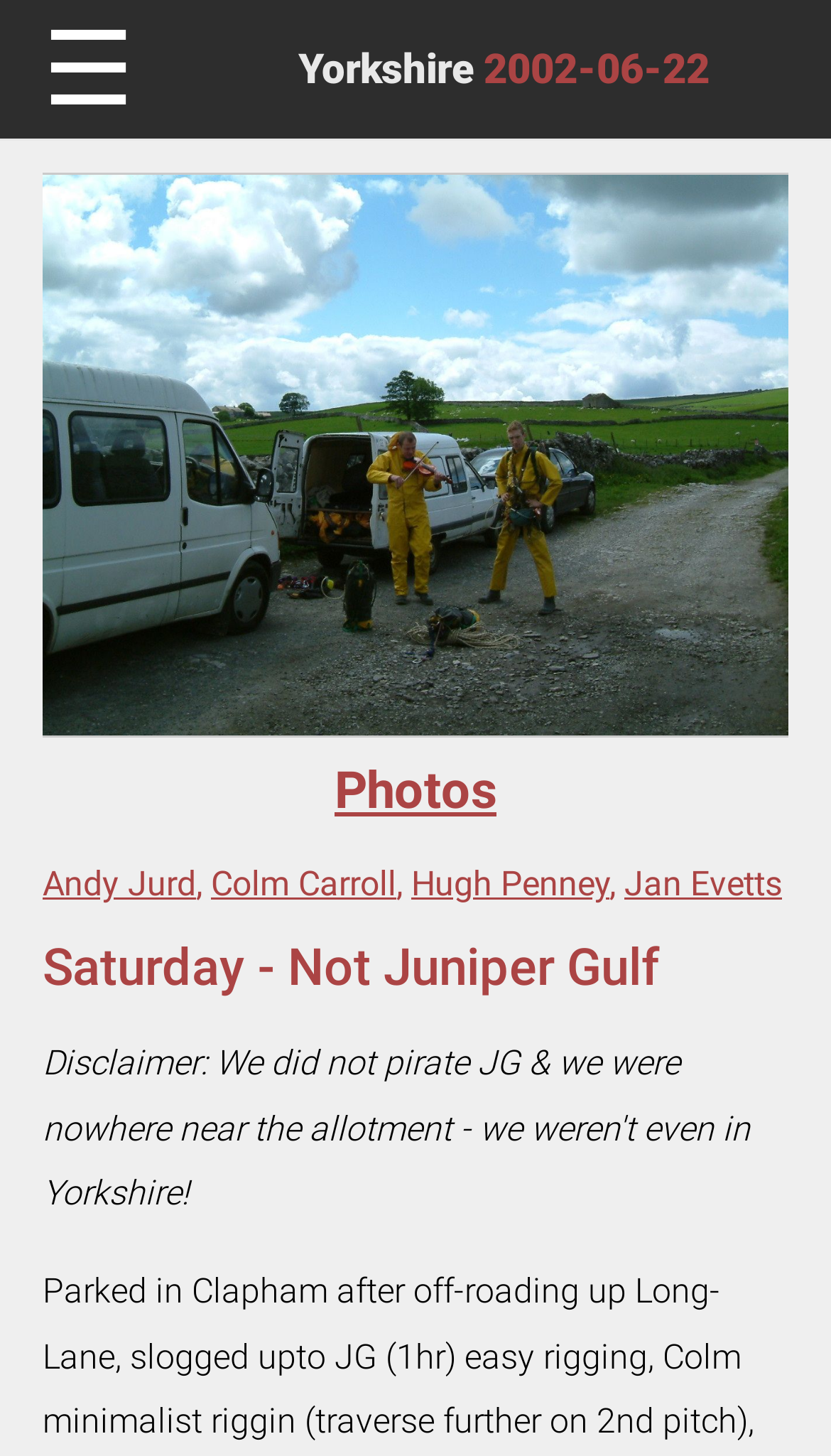From the element description Hugh Penney, predict the bounding box coordinates of the UI element. The coordinates must be specified in the format (top-left x, top-left y, bottom-right x, bottom-right y) and should be within the 0 to 1 range.

[0.495, 0.593, 0.733, 0.621]